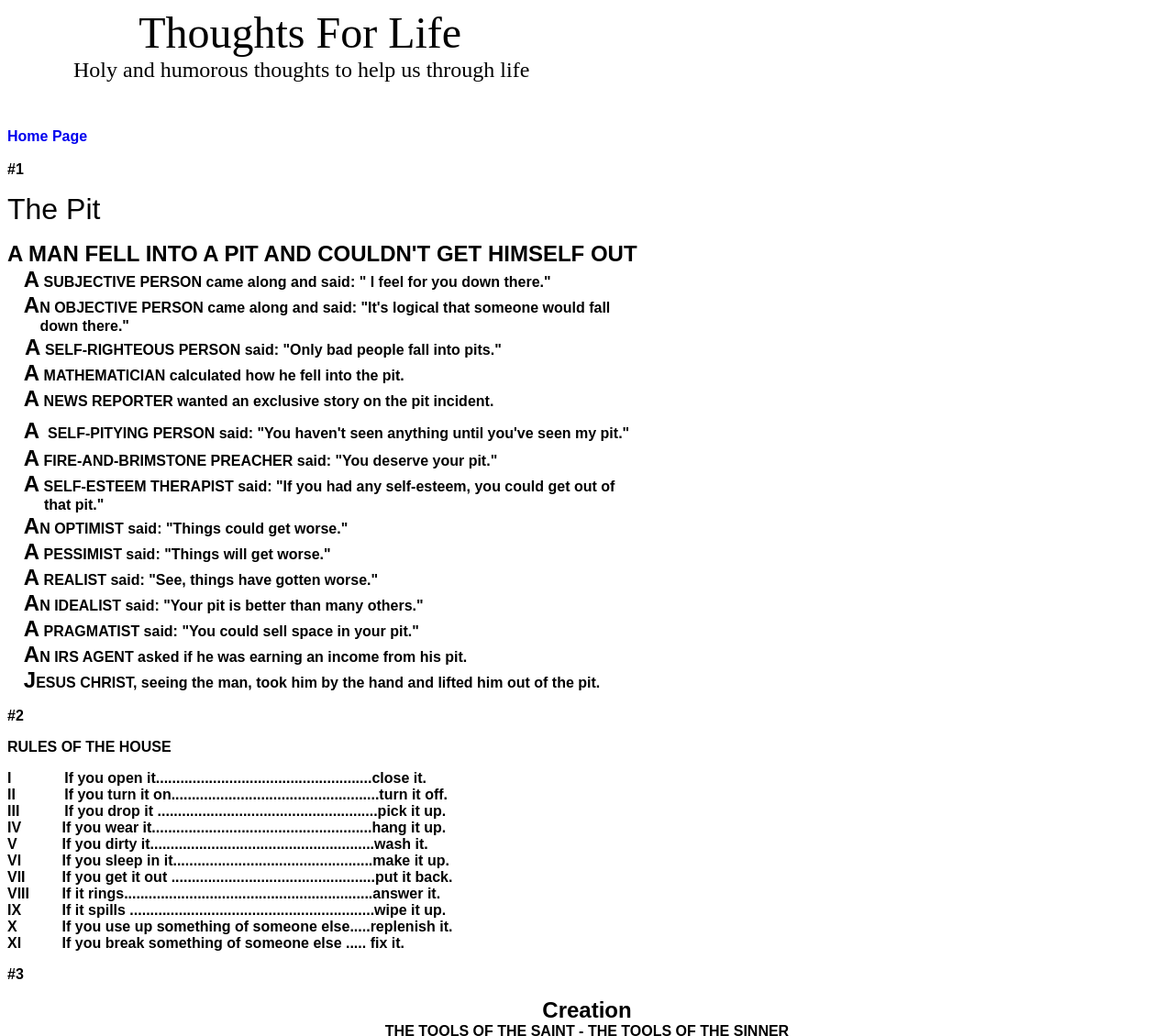Provide a one-word or one-phrase answer to the question:
How many rules are listed in the 'Rules of the House' section?

11